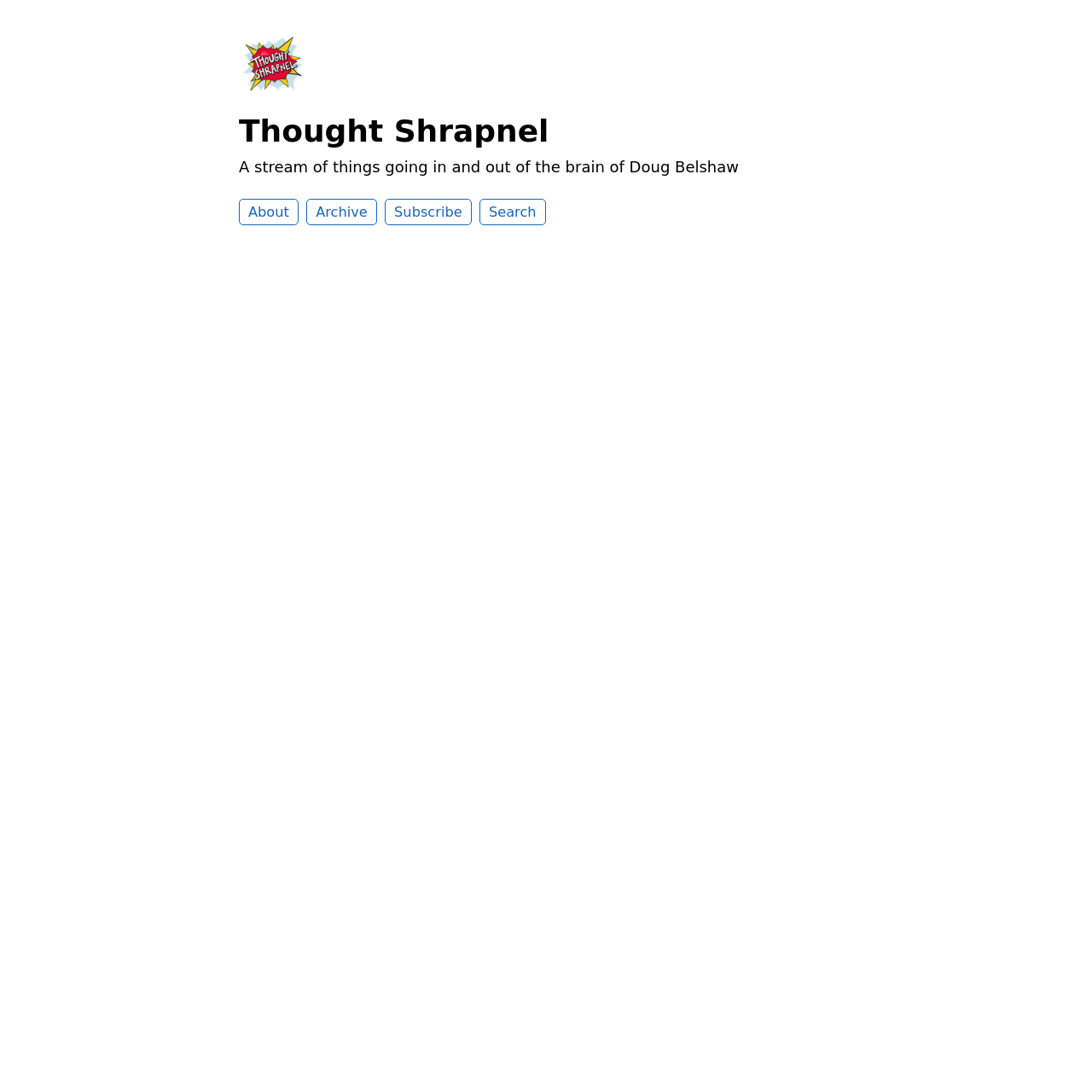Given the element description "parent_node: Thought Shrapnel", identify the bounding box of the corresponding UI element.

[0.219, 0.077, 0.281, 0.094]